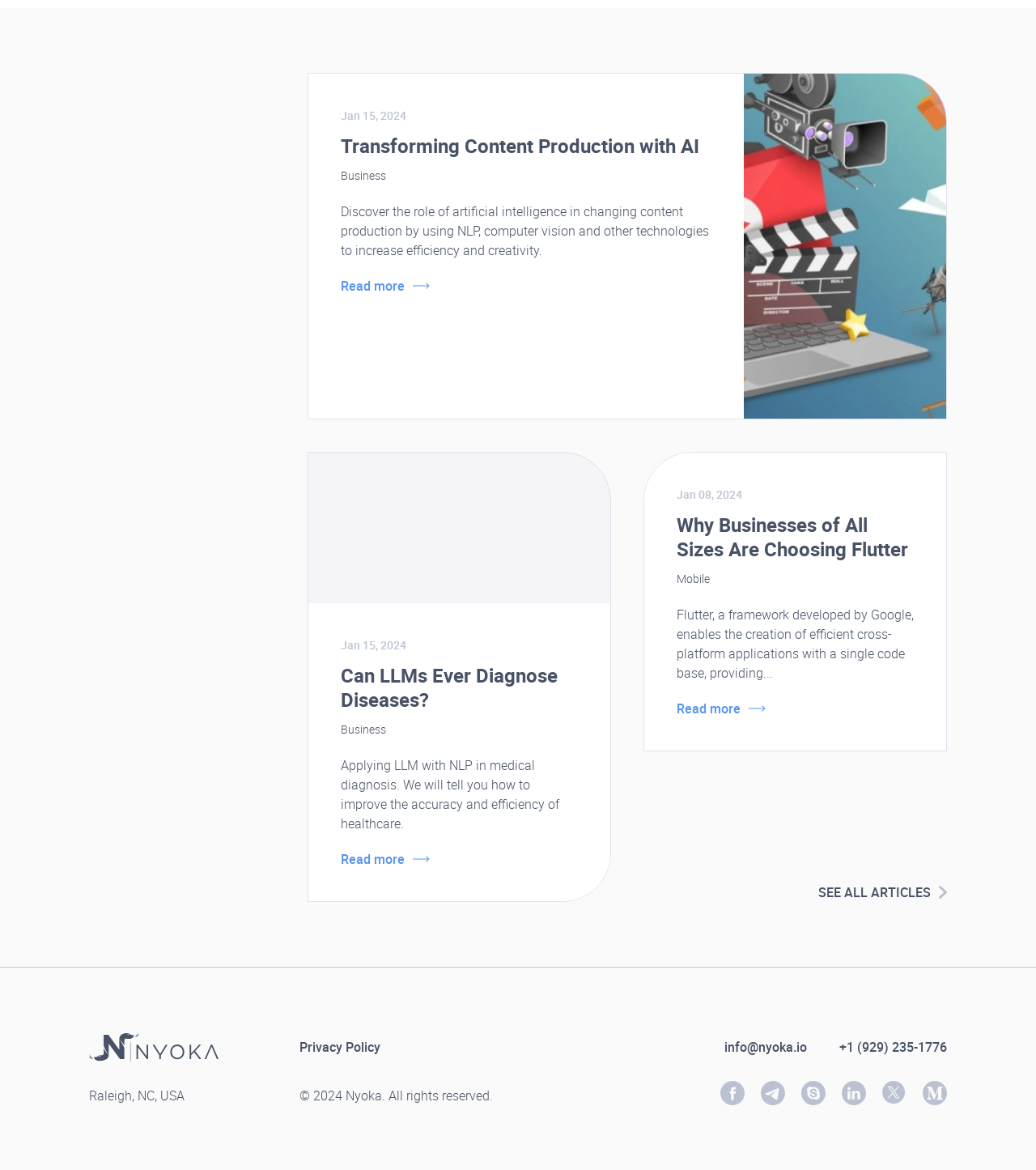Respond with a single word or phrase to the following question: What is the company name at the bottom of the page?

Nyoka